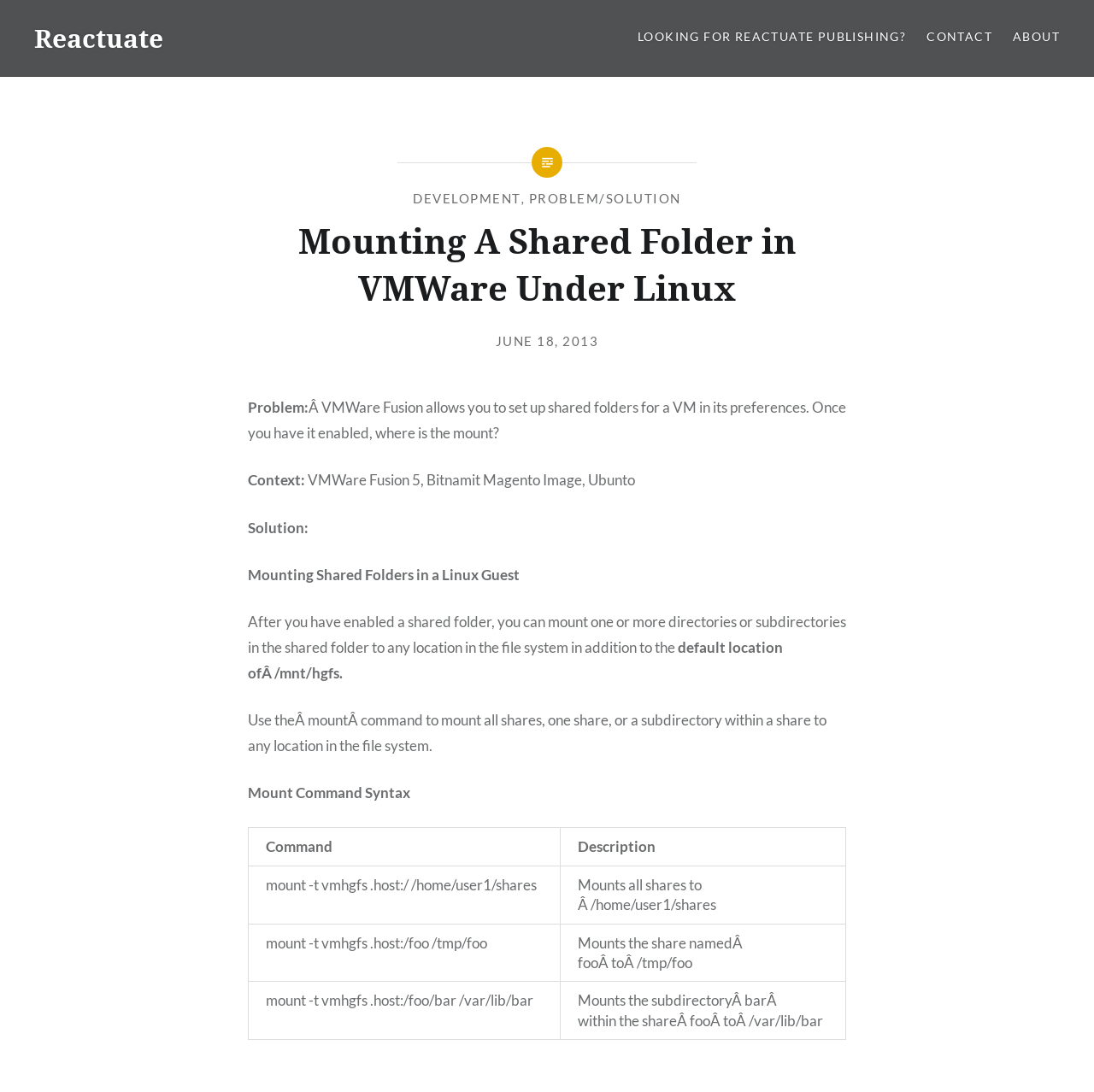Please answer the following question using a single word or phrase: 
What is the purpose of the 'mount -t vmhgfs.host:/ /home/user1/shares' command?

Mounts all shares to /home/user1/shares